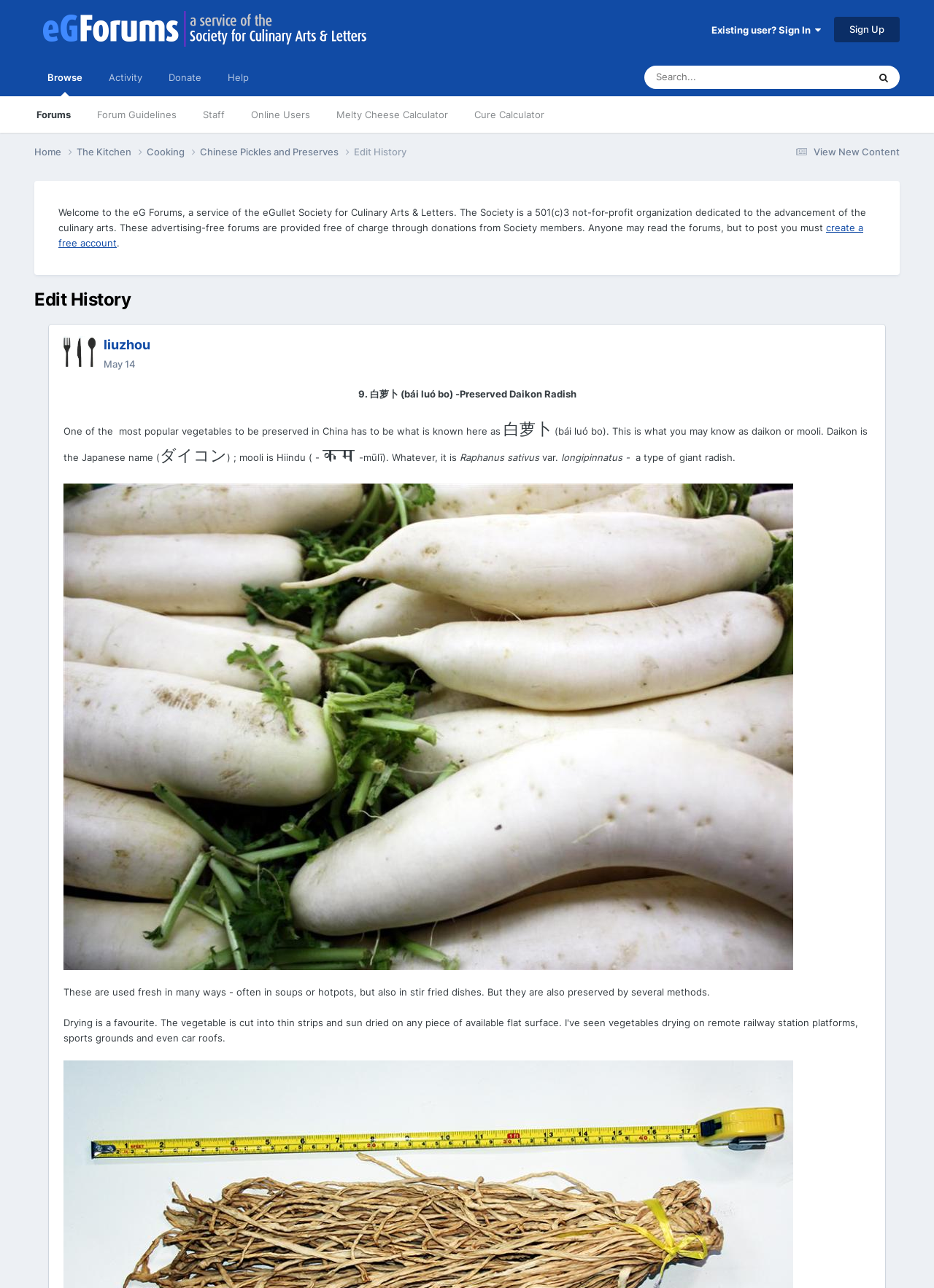Provide the bounding box coordinates of the HTML element this sentence describes: "Help". The bounding box coordinates consist of four float numbers between 0 and 1, i.e., [left, top, right, bottom].

[0.23, 0.045, 0.28, 0.075]